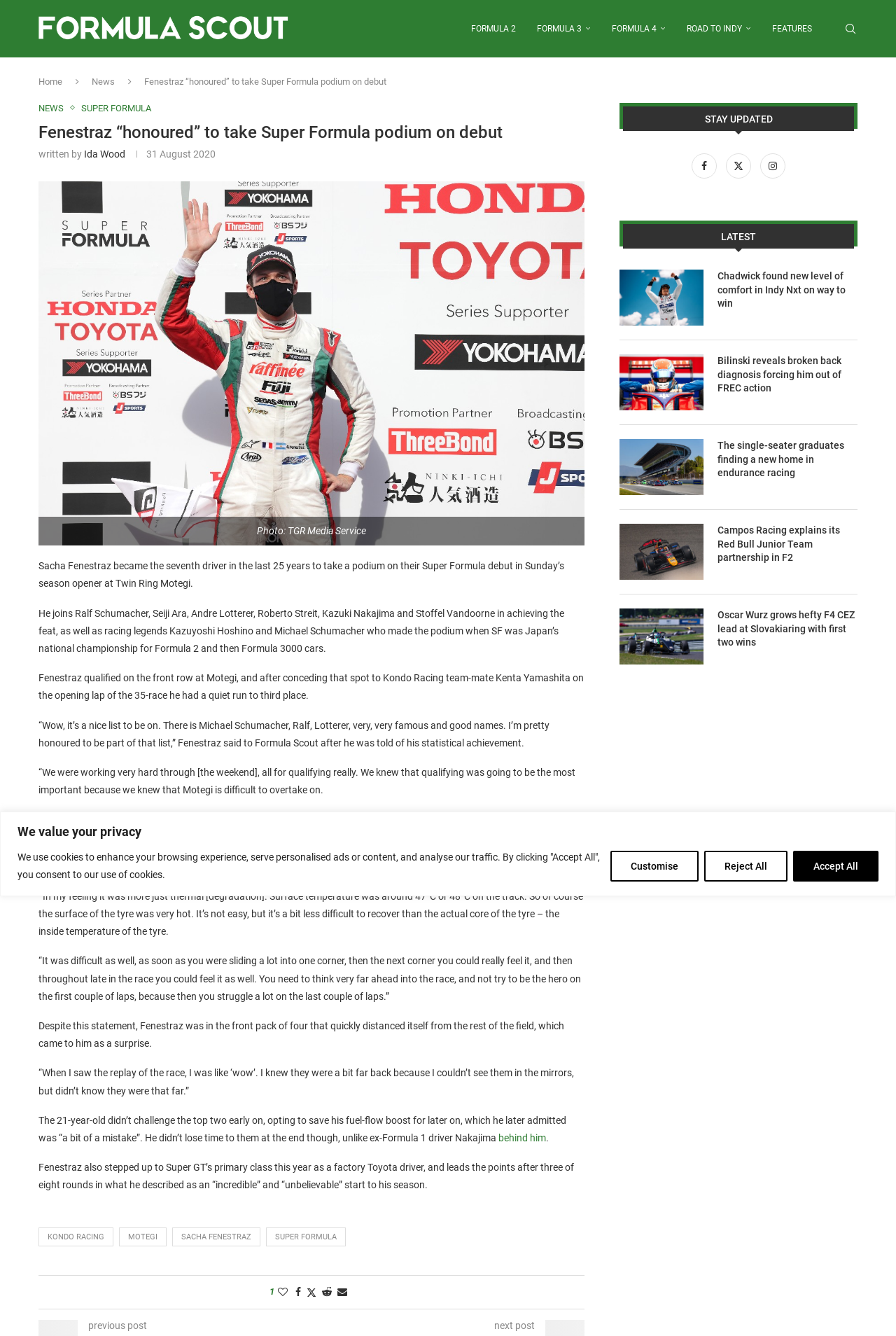What is the name of the circuit where the season opener took place?
Answer the question with a detailed explanation, including all necessary information.

The article mentions that the season opener took place at Twin Ring Motegi, which is a circuit in Japan. This information is provided in the first paragraph of the article.